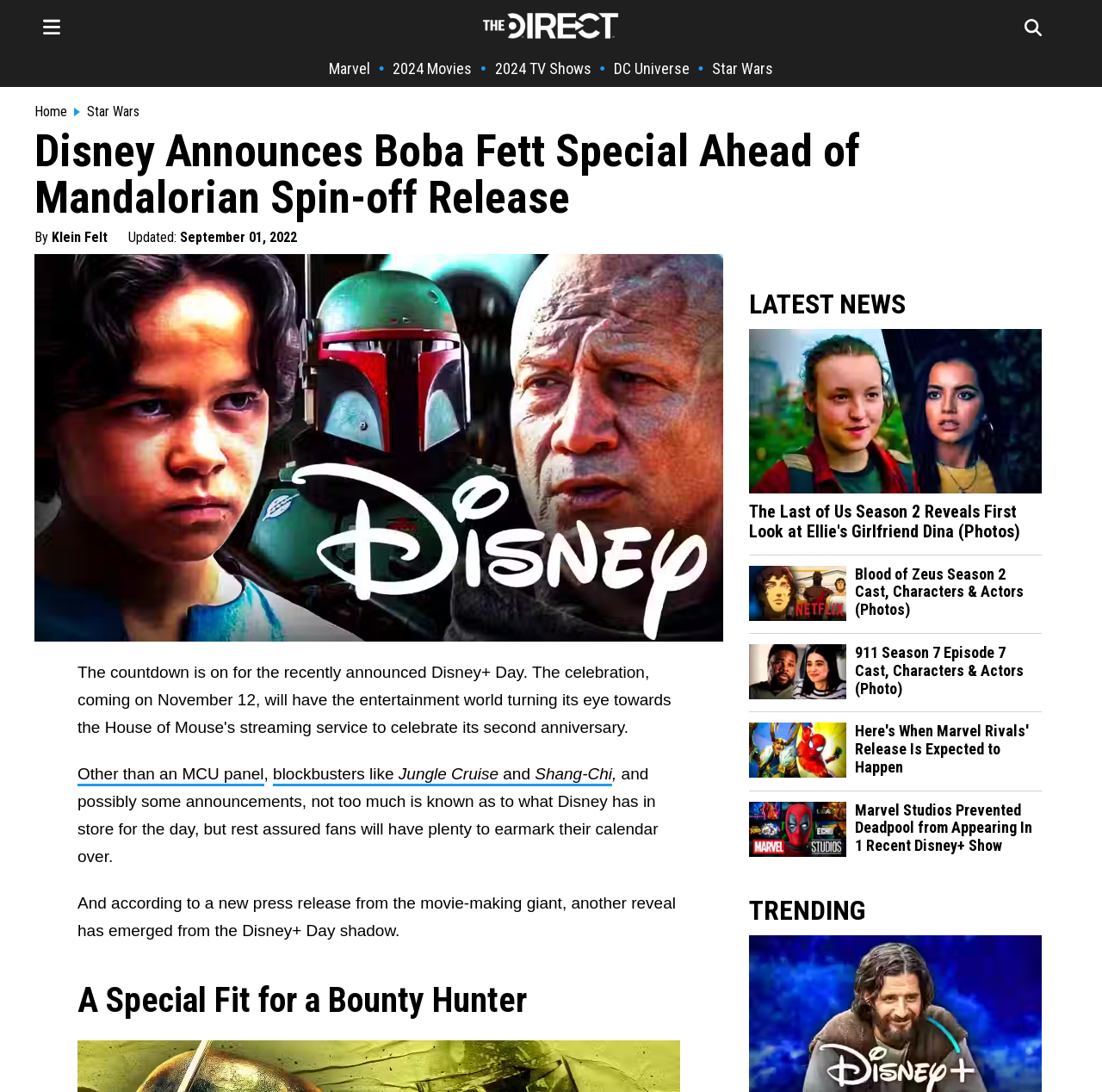Generate an in-depth caption that captures all aspects of the webpage.

The webpage is focused on Disney's announcement of a new special featuring Boba Fett, a character from the Star Wars franchise, which will be released on Disney+ Day. 

At the top of the page, there is a logo image of "The Direct" on the left, and a navigation menu with links to "Marvel", "2024 Movies", "2024 TV Shows", "DC Universe", and "Star Wars" on the right. Below the navigation menu, there is a large heading that reads "Disney Announces Boba Fett Special Ahead of Mandalorian Spin-off Release". 

To the right of the heading, there is a byline with the author's name, "Klein Felt", and a timestamp indicating that the article was updated on September 1, 2022. Below the byline, there is a large image of Boba Fett, which takes up most of the width of the page.

The main content of the article is divided into several paragraphs, which discuss the announcement of the Boba Fett special and its significance. There are also links to other articles scattered throughout the text, including one about an MCU panel and another about the release of Marvel Rivals.

On the right side of the page, there is a section labeled "LATEST NEWS" with several links to other articles, including ones about The Last of Us Season 2, Blood of Zeus Season 2, 911 Season 7 Episode 7, and Marvel Rivals. Each of these links is accompanied by a thumbnail image. 

Below the "LATEST NEWS" section, there is another section labeled "TRENDING" with more links to other articles, including ones about Marvel Studios and Deadpool.